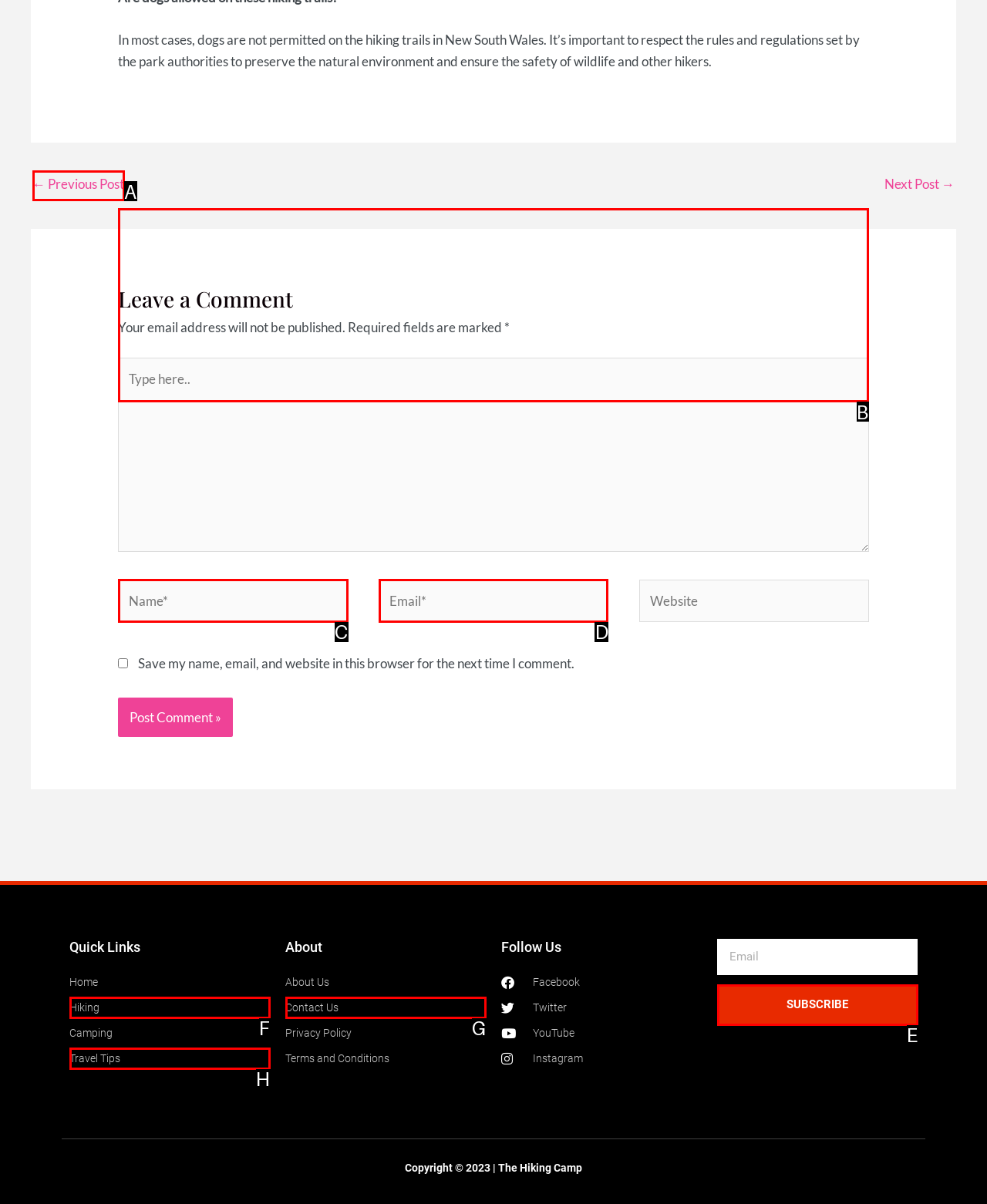Indicate which UI element needs to be clicked to fulfill the task: Type here
Answer with the letter of the chosen option from the available choices directly.

B